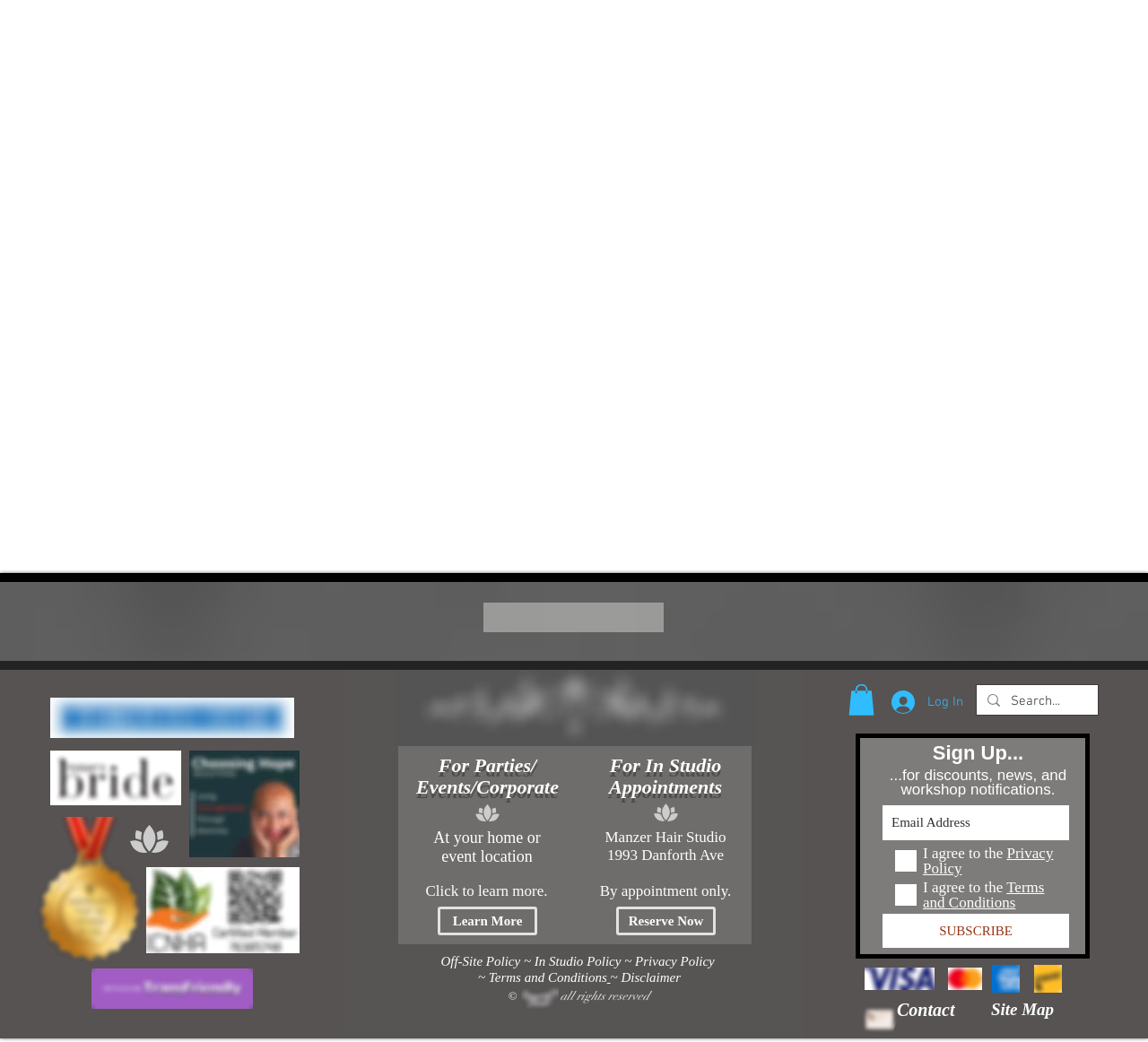What is the cancellation policy?
Refer to the image and provide a one-word or short phrase answer.

48 hours notice